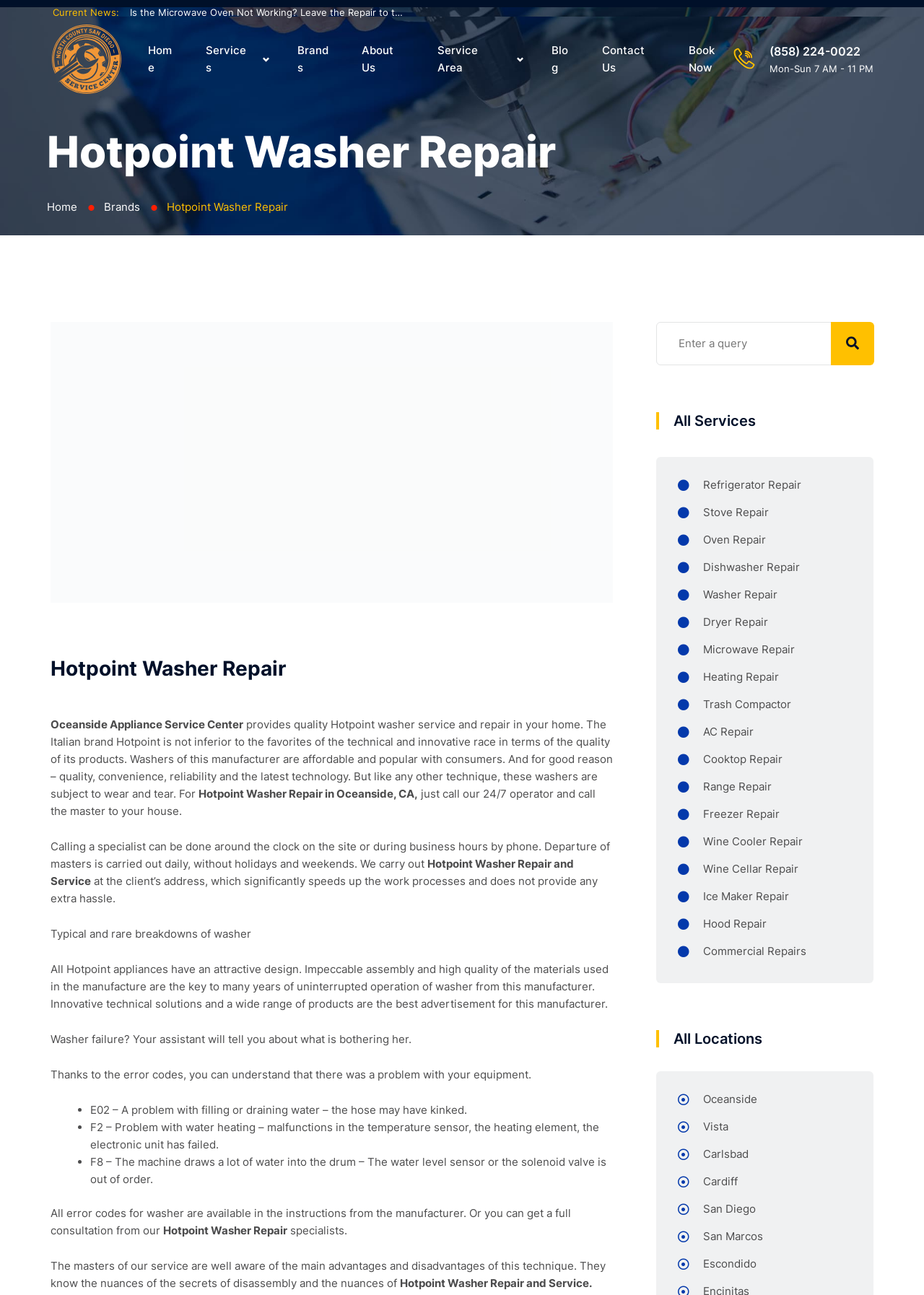Explain the contents of the webpage comprehensively.

This webpage is about Hotpoint Washer Repair services. At the top, there is a heading "Hotpoint Washer Repair" and a phone number "(858) 224-0022" with a call-to-action to get fastest same-day repair. Below this, there is a section with a news headline "Current News:" followed by a link to a news article about microwave oven repair.

On the top navigation bar, there are links to different sections of the website, including "Home", "Services", "Brands", "About Us", "Service Area", "Blog", "Contact Us", and "Book Now". There is also a search bar with a textbox and a button.

The main content of the webpage is about Hotpoint washer repair services. There is a heading "Hotpoint Washer Repair" followed by a paragraph of text describing the services provided by Oceanside Appliance Service Center. Below this, there is an image of a Hotpoint washing machine repair service.

The webpage then lists the benefits of using their repair services, including quality, convenience, reliability, and the latest technology. It also mentions that their technicians are certified and insured.

Further down, there is a section about common breakdowns of washers and how to diagnose them using error codes. This section includes a list of error codes and their corresponding descriptions.

On the right side of the webpage, there are links to other services provided by the company, including refrigerator repair, stove repair, oven repair, and more. There are also links to different locations served by the company, including Oceanside, Vista, Carlsbad, and San Diego.

At the bottom of the webpage, there is a contact information section with a phone number, email address, and business hours.